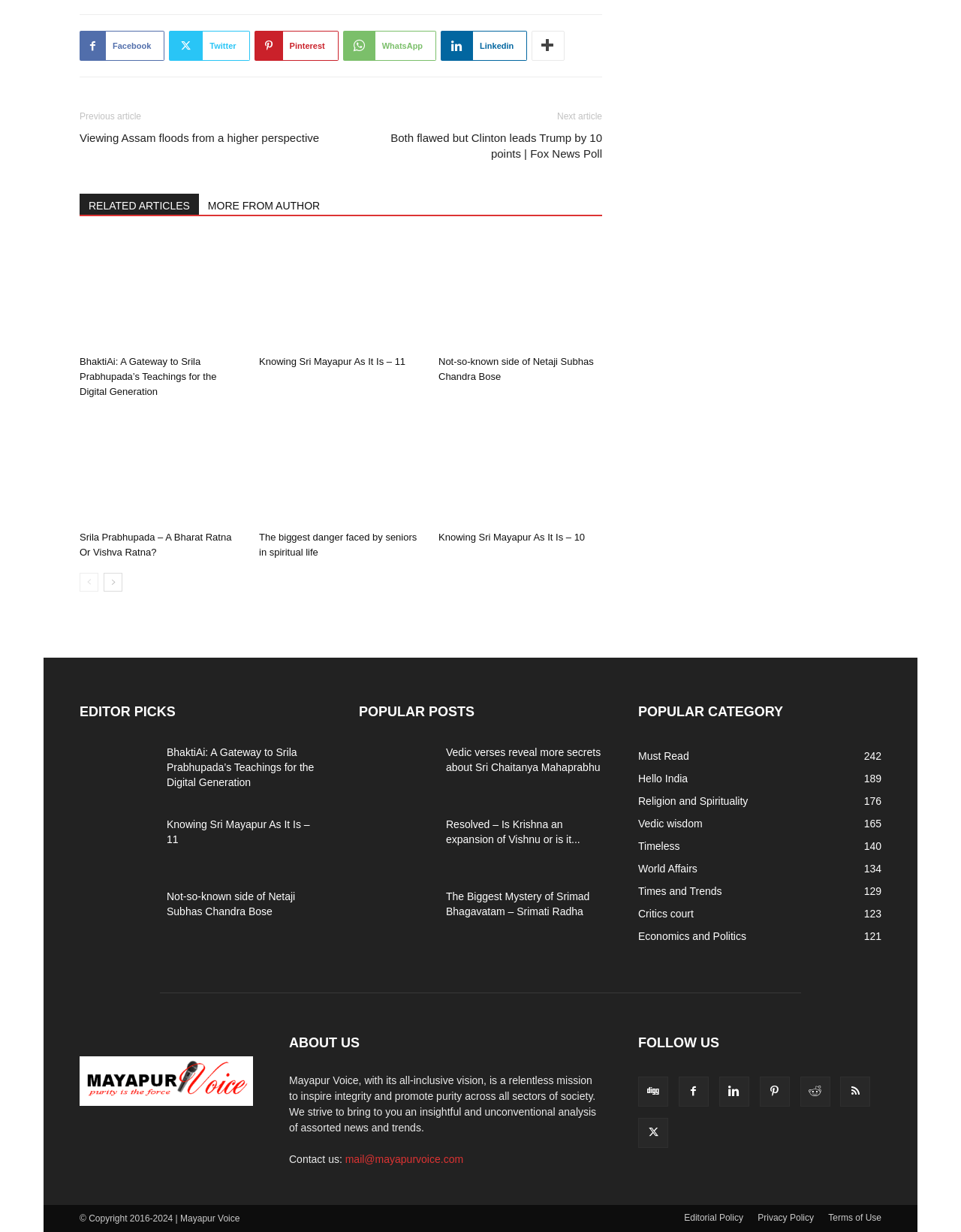Determine the bounding box coordinates of the element that should be clicked to execute the following command: "Go to the next page".

[0.108, 0.465, 0.127, 0.48]